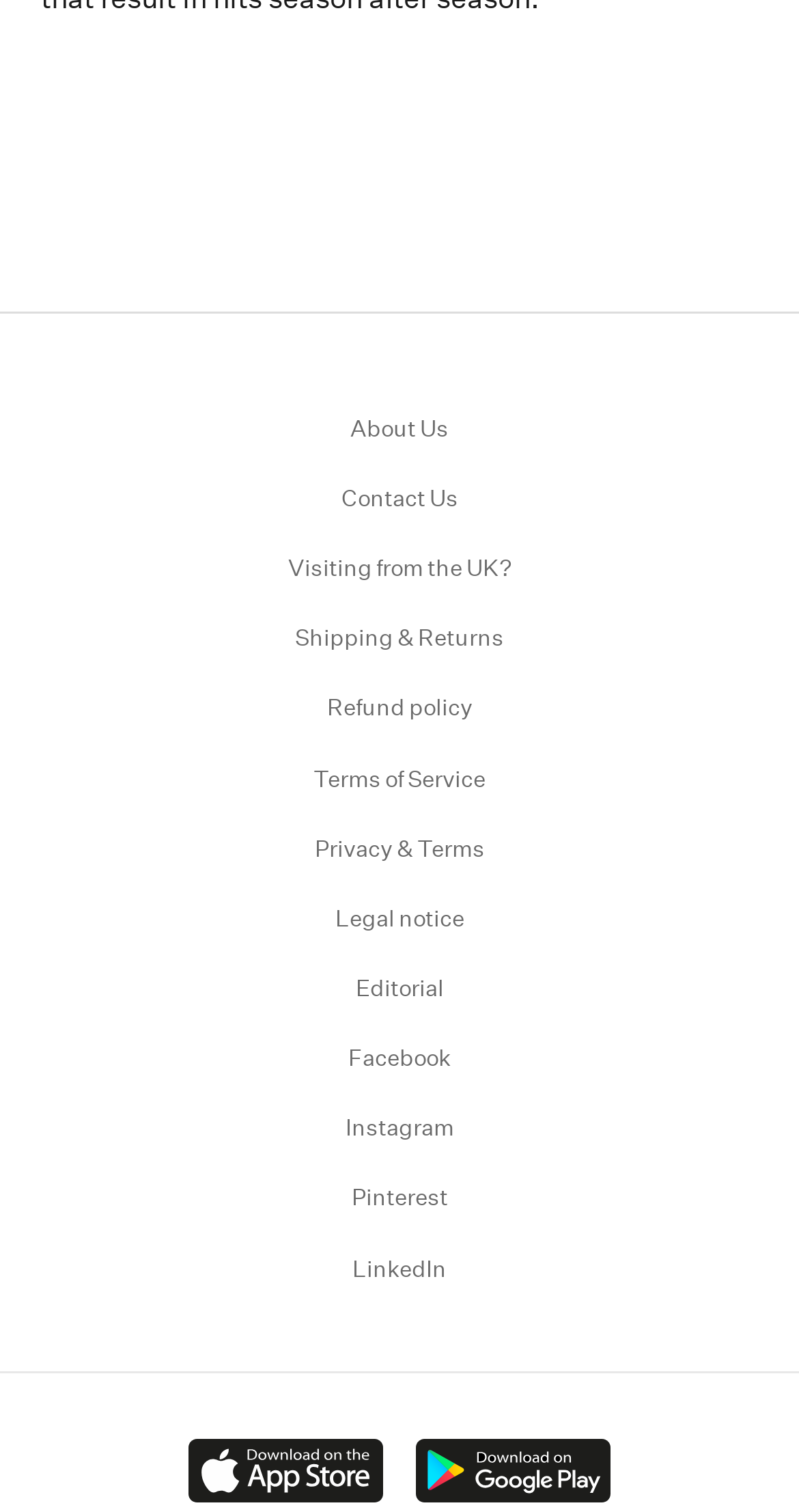How many social media links are on the webpage?
Please provide a single word or phrase answer based on the image.

4